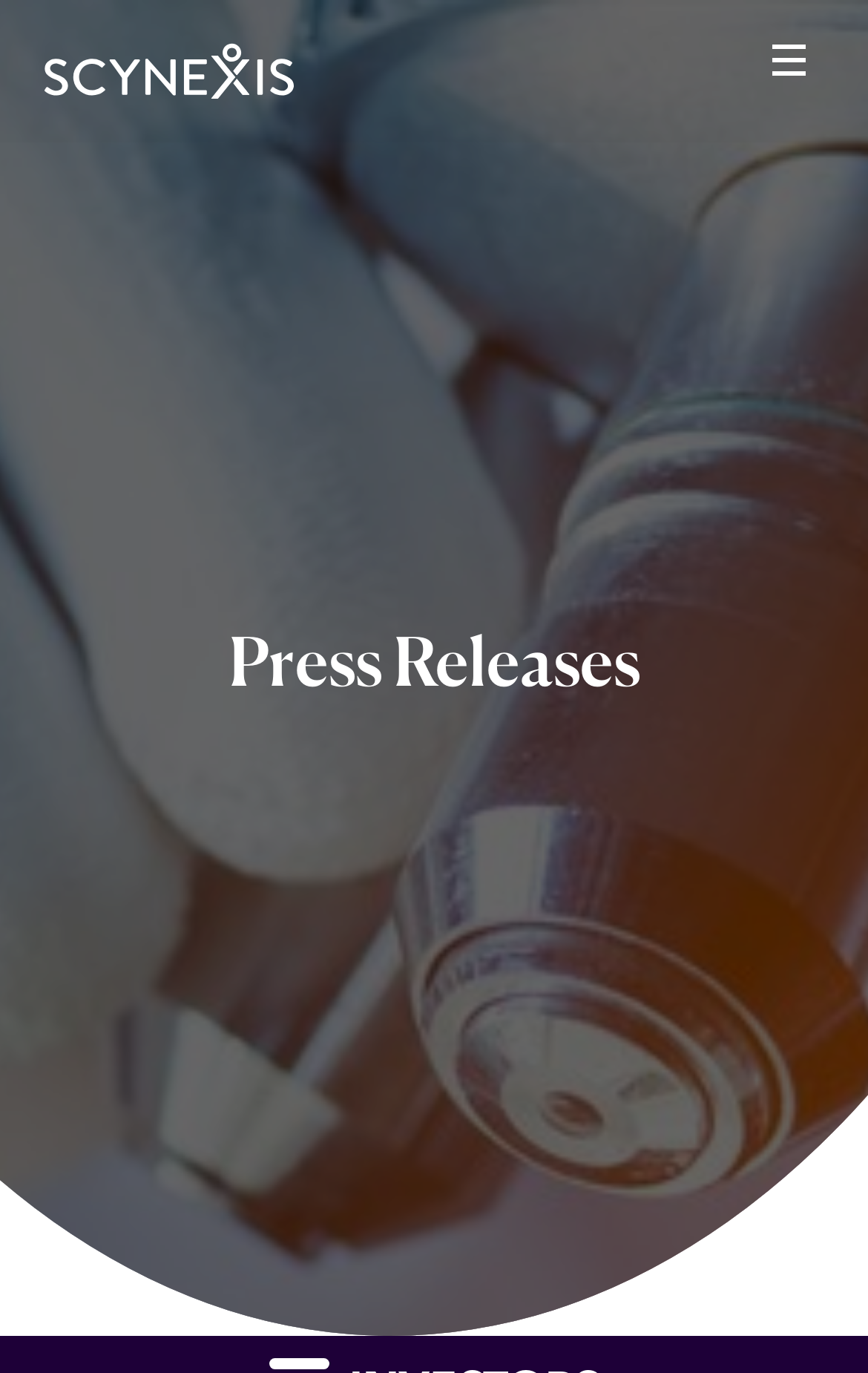Ascertain the bounding box coordinates for the UI element detailed here: "Skip to section navigation". The coordinates should be provided as [left, top, right, bottom] with each value being a float between 0 and 1.

[0.0, 0.071, 0.636, 0.143]